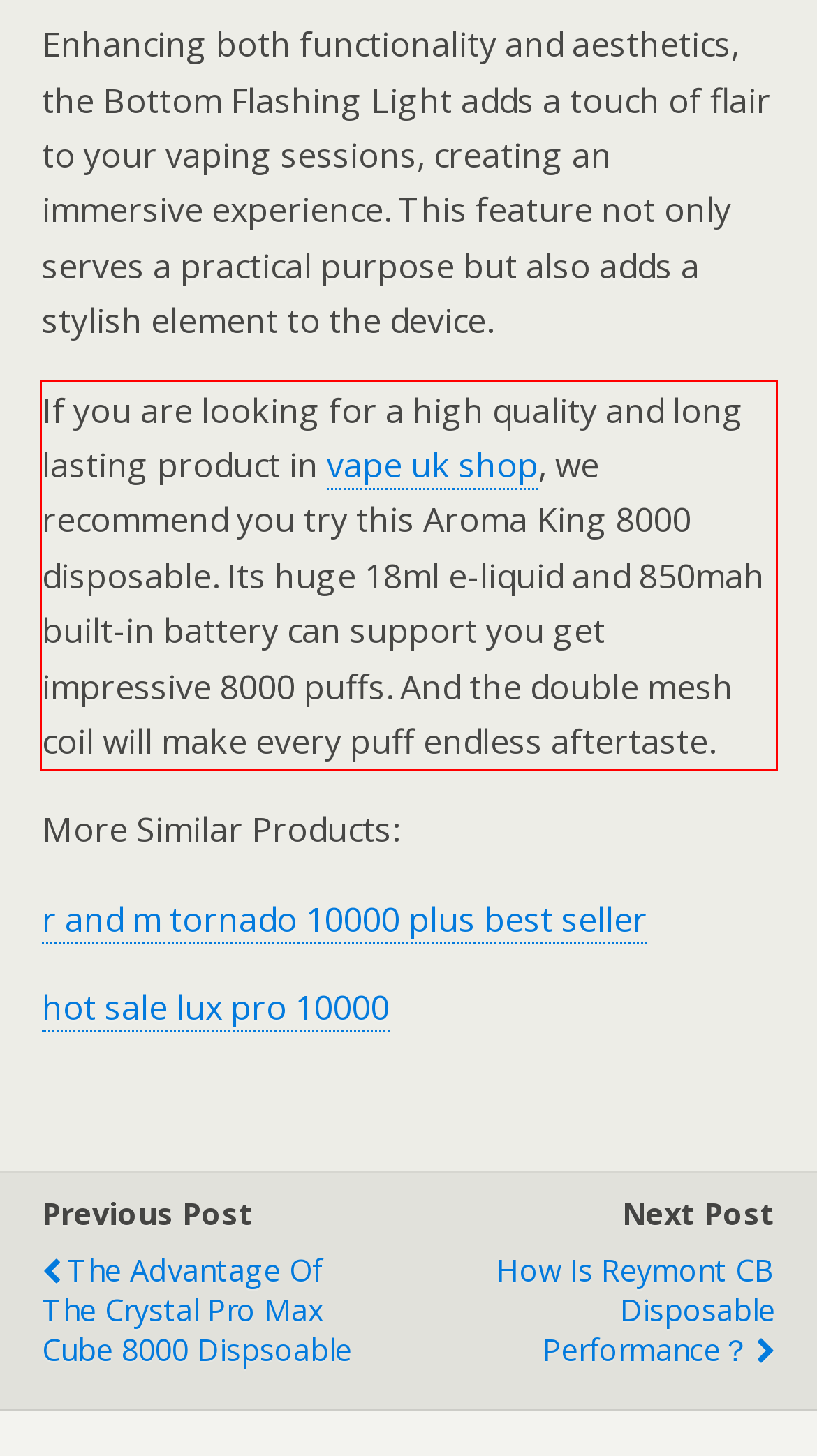Observe the screenshot of the webpage, locate the red bounding box, and extract the text content within it.

If you are looking for a high quality and long lasting product in vape uk shop, we recommend you try this Aroma King 8000 disposable. Its huge 18ml e-liquid and 850mah built-in battery can support you get impressive 8000 puffs. And the double mesh coil will make every puff endless aftertaste.